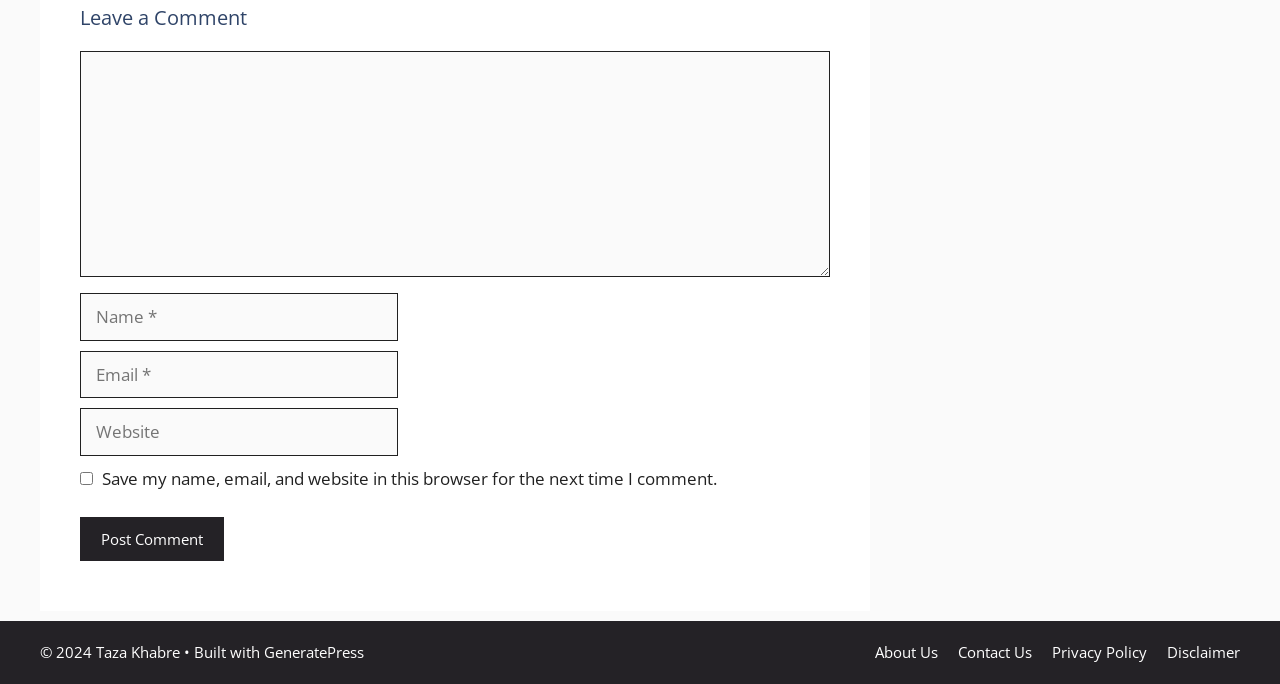What is the purpose of the text box labeled 'Comment'?
Could you answer the question with a detailed and thorough explanation?

The text box labeled 'Comment' is required and is placed below the heading 'Leave a Comment', indicating that it is meant for users to input their comments.